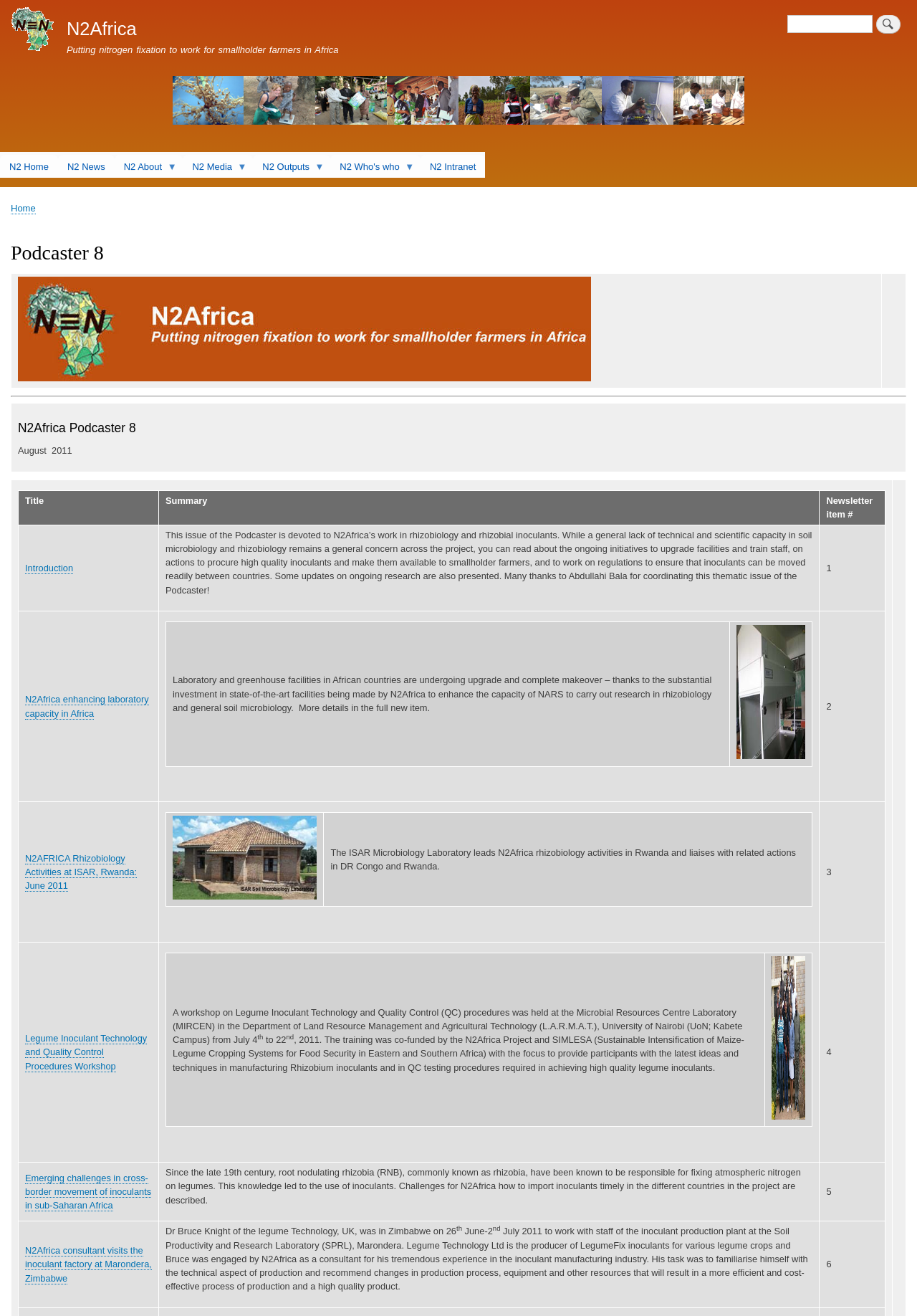Provide a short, one-word or phrase answer to the question below:
What is the purpose of the search box?

To search the website